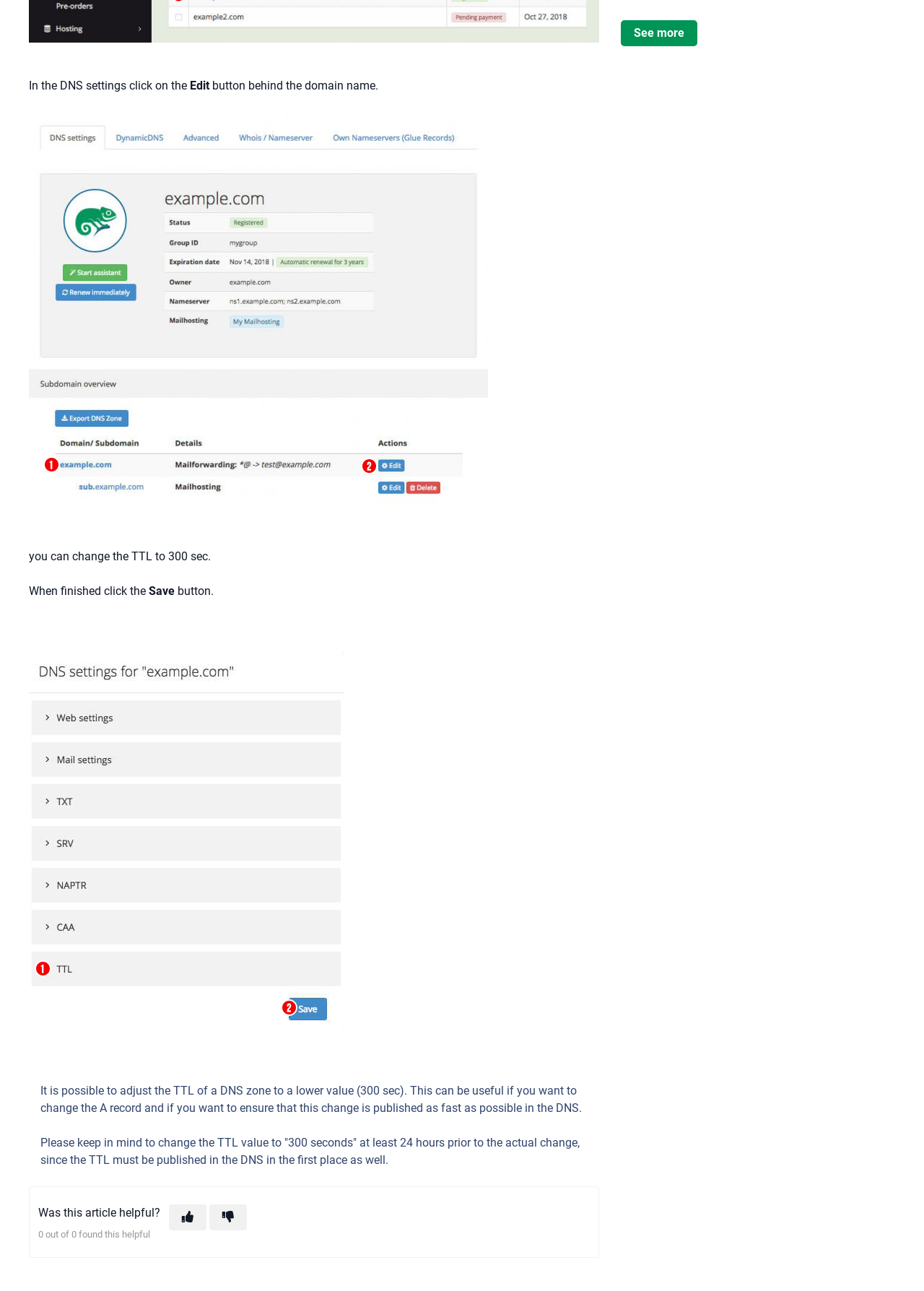Using the provided element description "aria-label="This article was not helpful"", determine the bounding box coordinates of the UI element.

[0.227, 0.933, 0.267, 0.953]